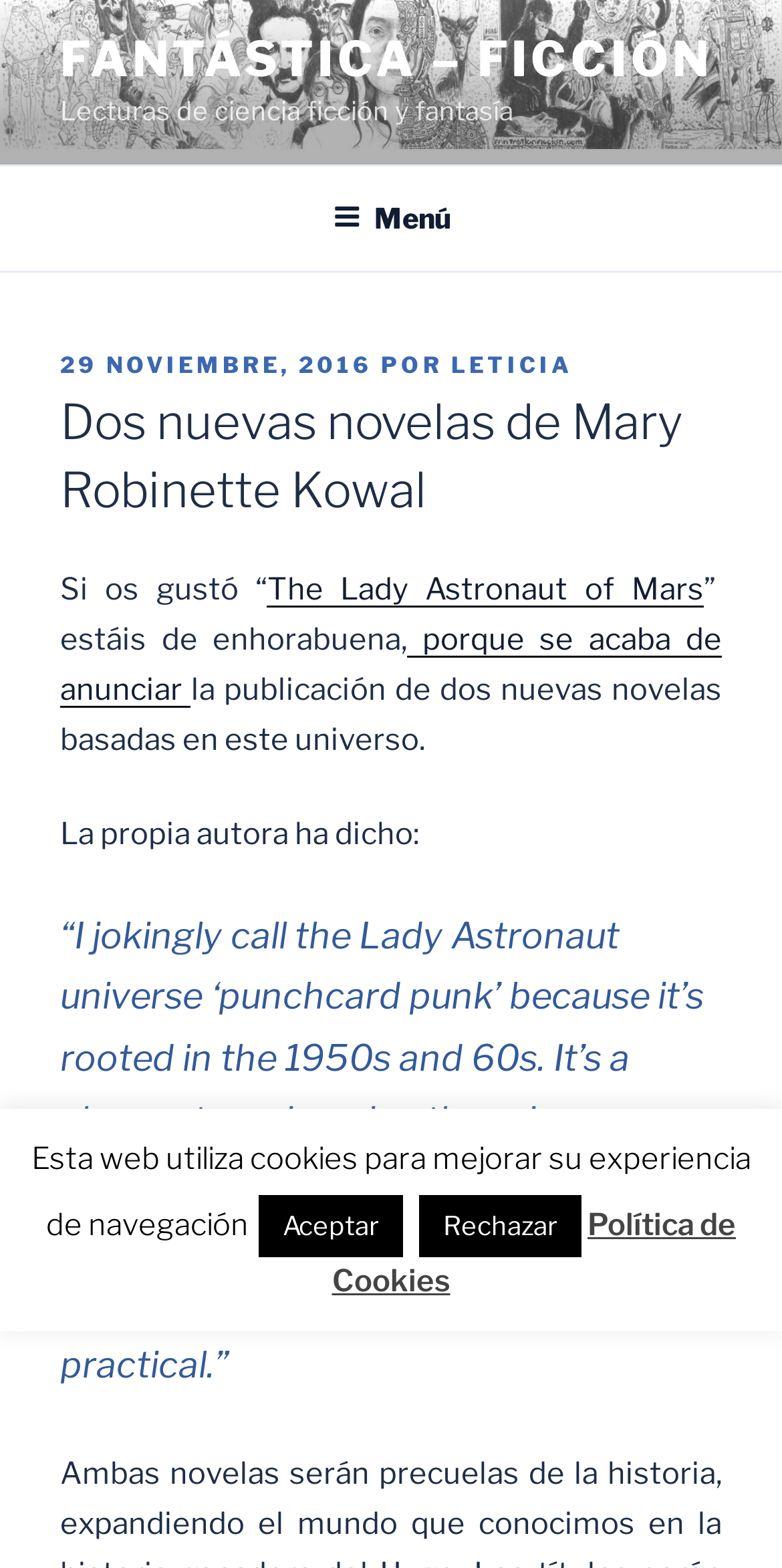Please specify the bounding box coordinates of the element that should be clicked to execute the given instruction: 'Click on the 'FANTÁSTICA – FICCIÓN' link'. Ensure the coordinates are four float numbers between 0 and 1, expressed as [left, top, right, bottom].

[0.077, 0.019, 0.911, 0.056]